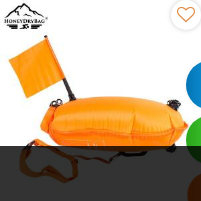What is the shape of the swim buoy?
Use the information from the screenshot to give a comprehensive response to the question.

According to the caption, the swim buoy is 'oval and slightly inflated', which implies that the shape of the buoy is oval.